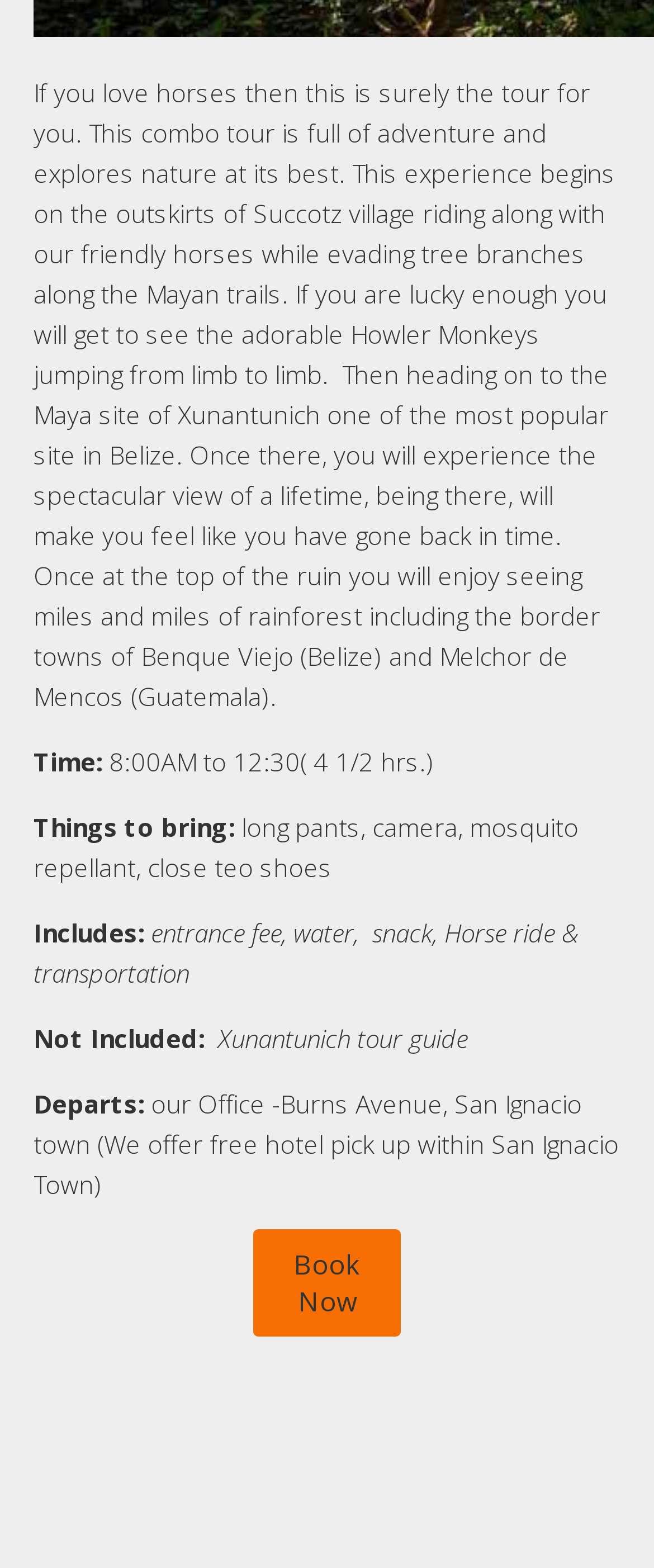What is the duration of the tour?
Based on the image, answer the question with as much detail as possible.

The duration of the tour can be found in the 'Time:' section, which states '8:00AM to 12:30 (4 1/2 hrs.)'.